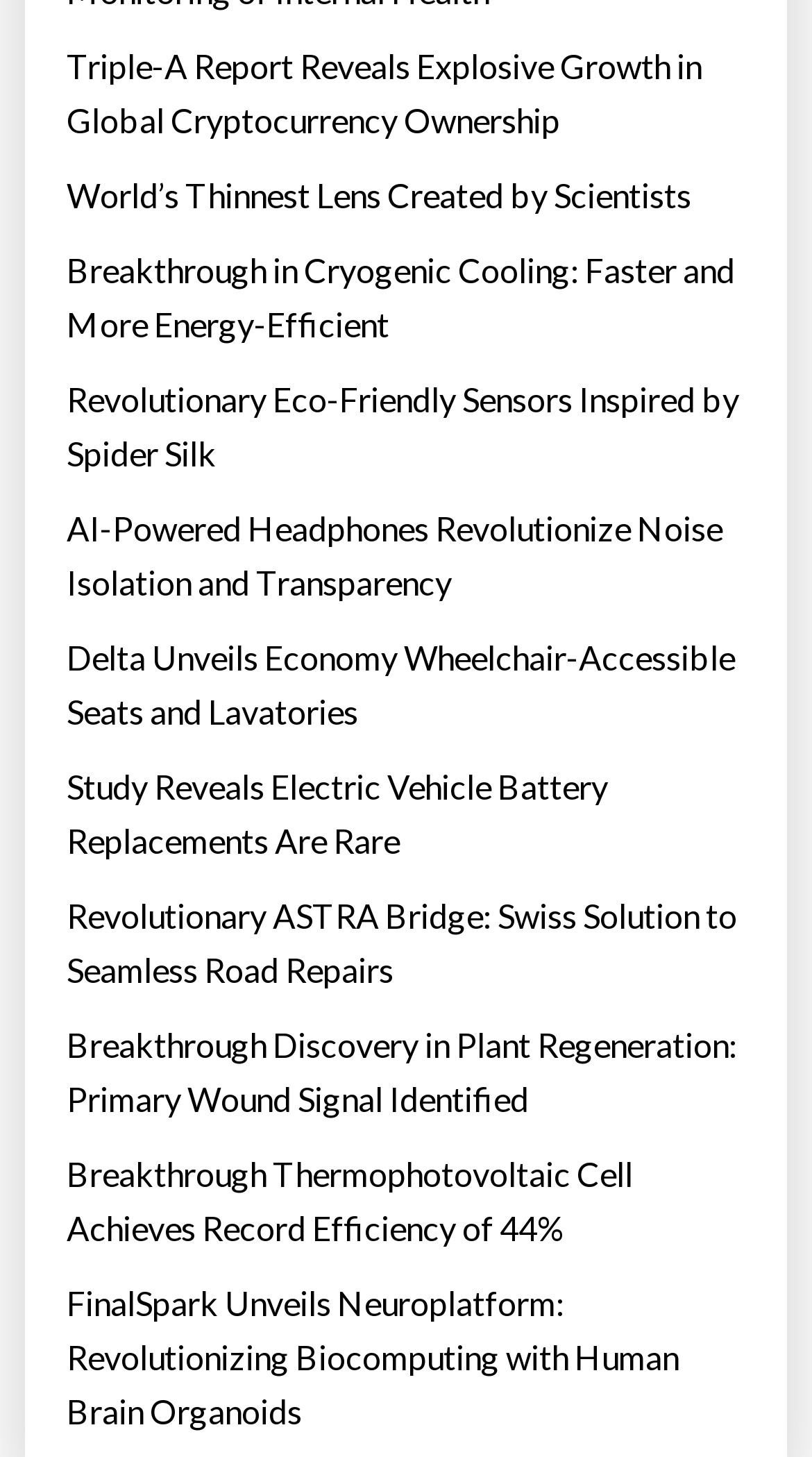Identify the bounding box coordinates of the area you need to click to perform the following instruction: "Read about the breakthrough in cryogenic cooling".

[0.082, 0.167, 0.918, 0.241]